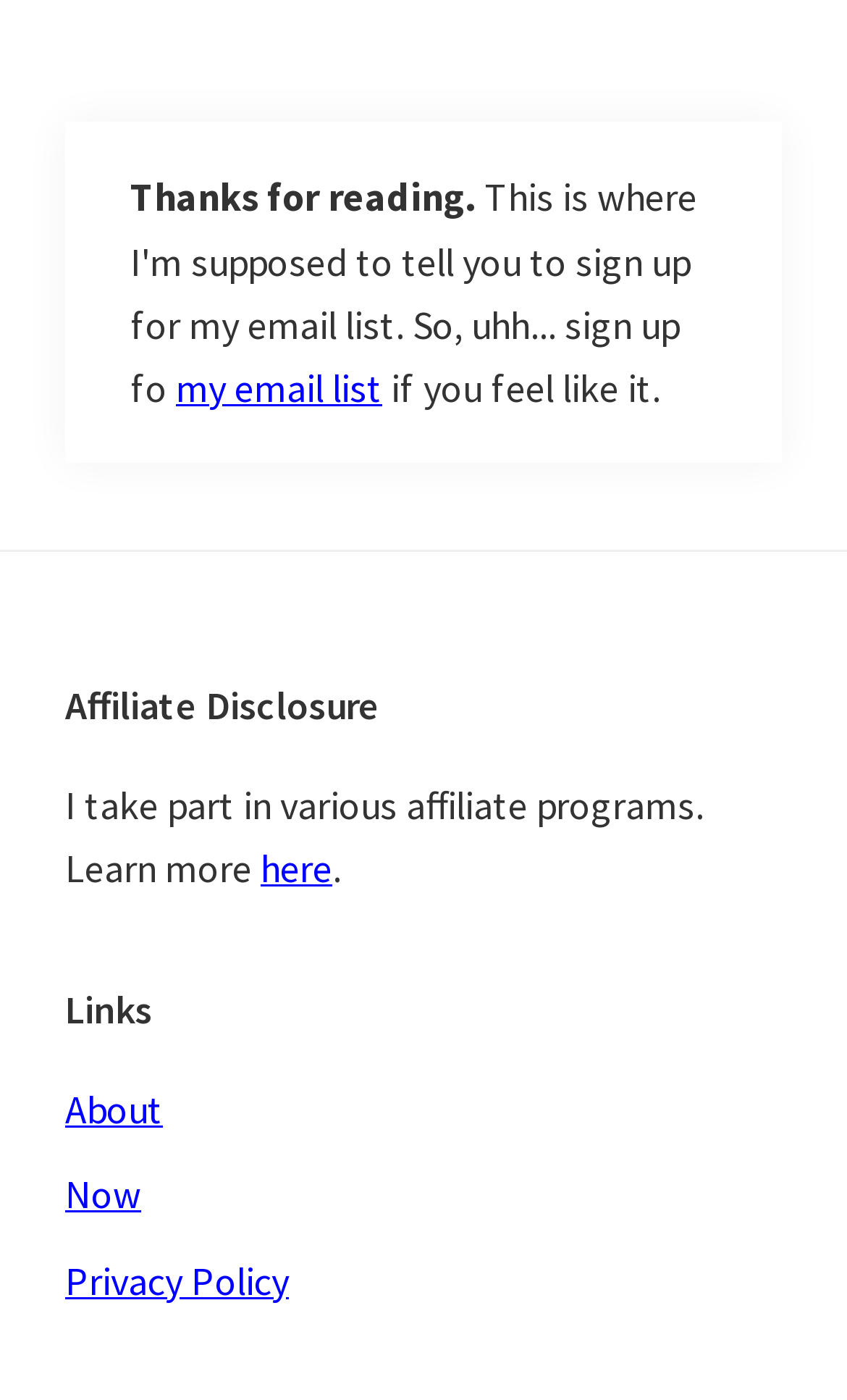Reply to the question with a brief word or phrase: What is the author's request to readers?

Thanks for reading